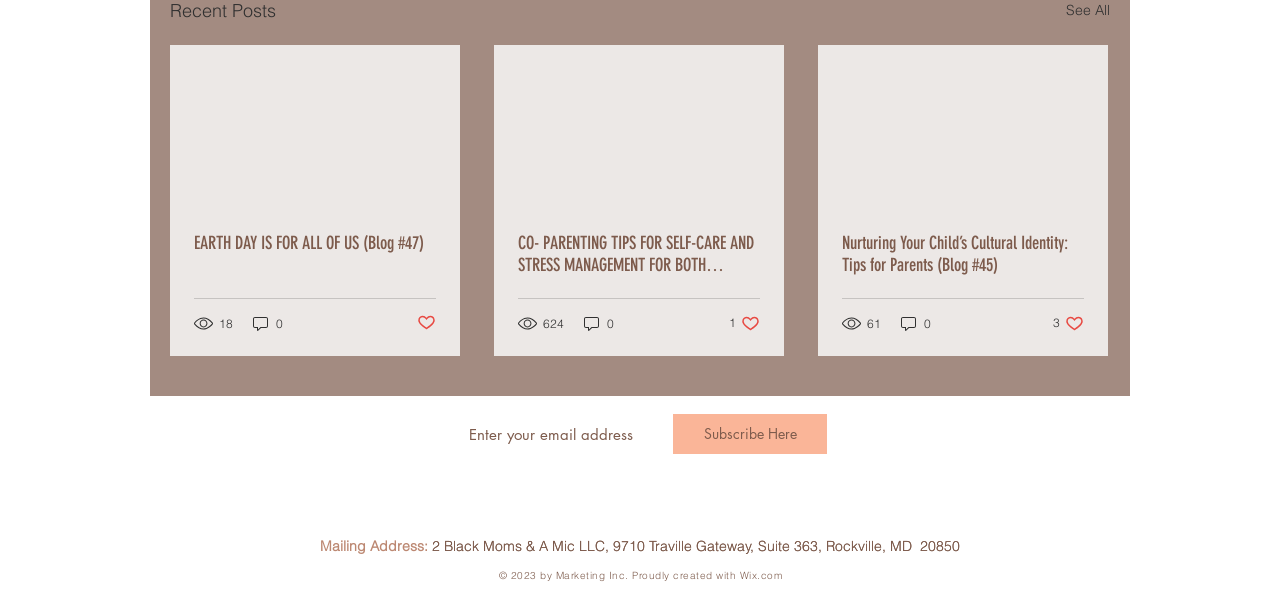Determine the bounding box coordinates of the element's region needed to click to follow the instruction: "Visit the Facebook page". Provide these coordinates as four float numbers between 0 and 1, formatted as [left, top, right, bottom].

[0.402, 0.824, 0.422, 0.865]